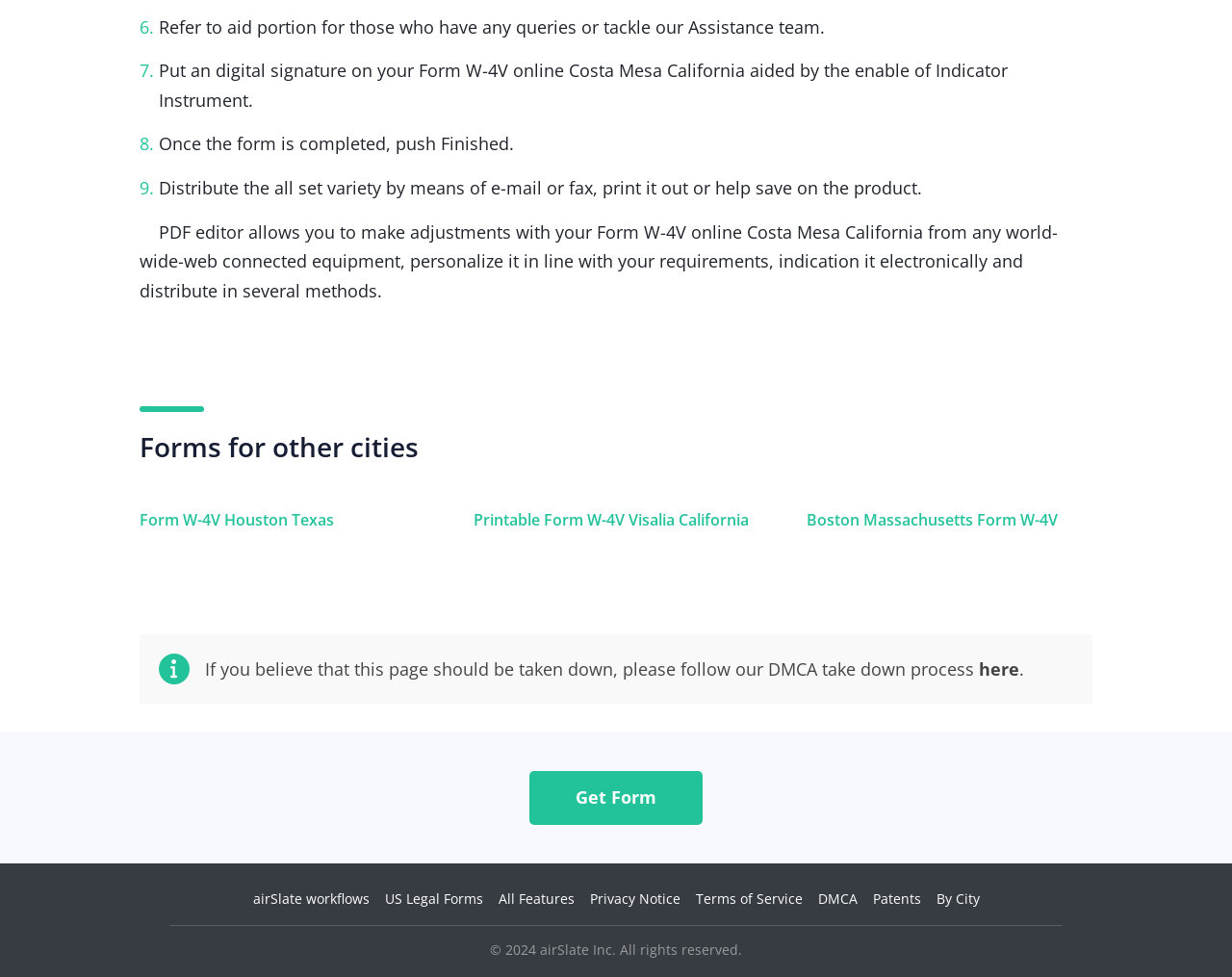Could you find the bounding box coordinates of the clickable area to complete this instruction: "Read the Privacy Notice"?

[0.479, 0.91, 0.552, 0.929]